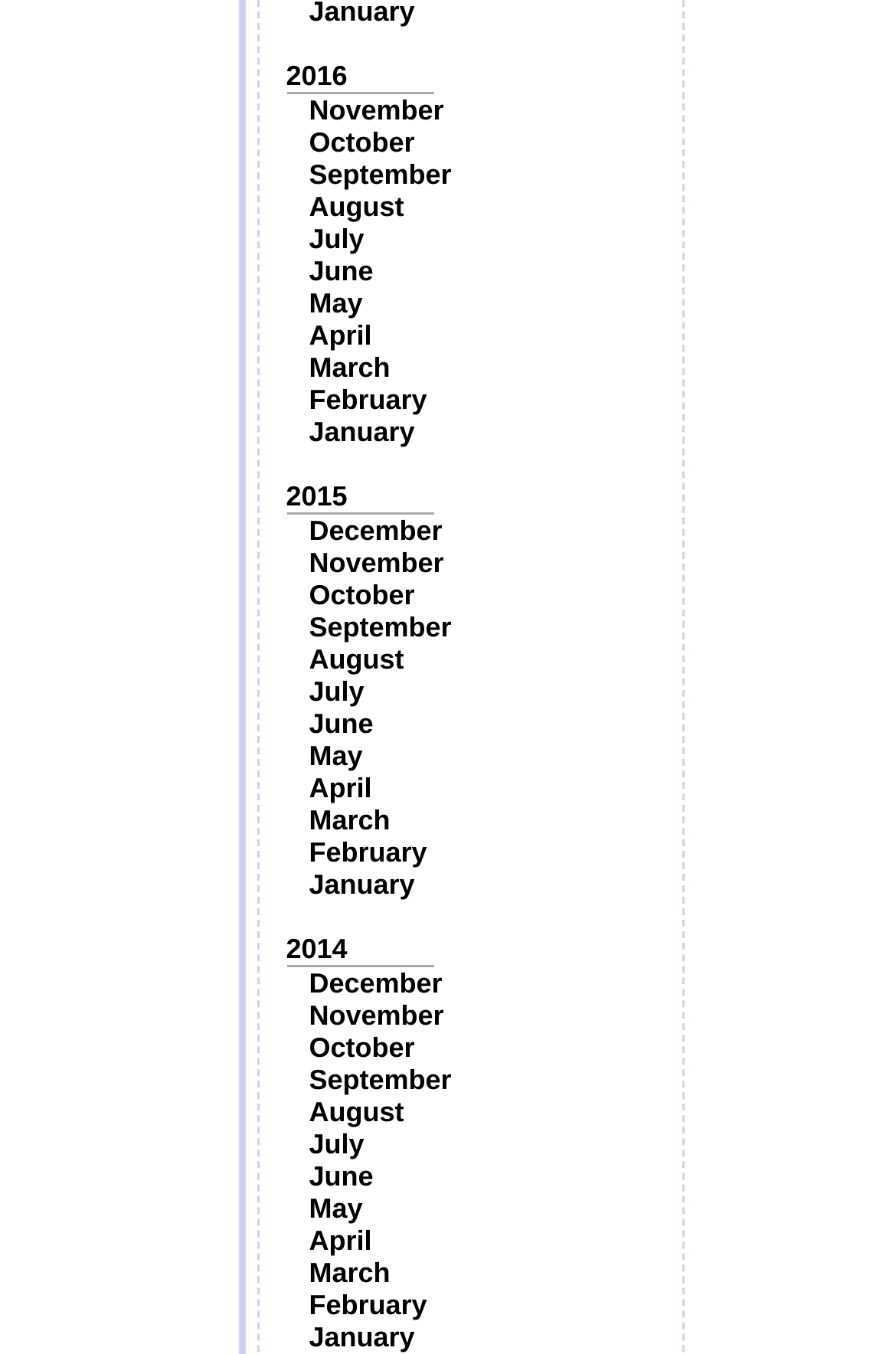What is the latest month listed for 2014?
Refer to the screenshot and answer in one word or phrase.

December